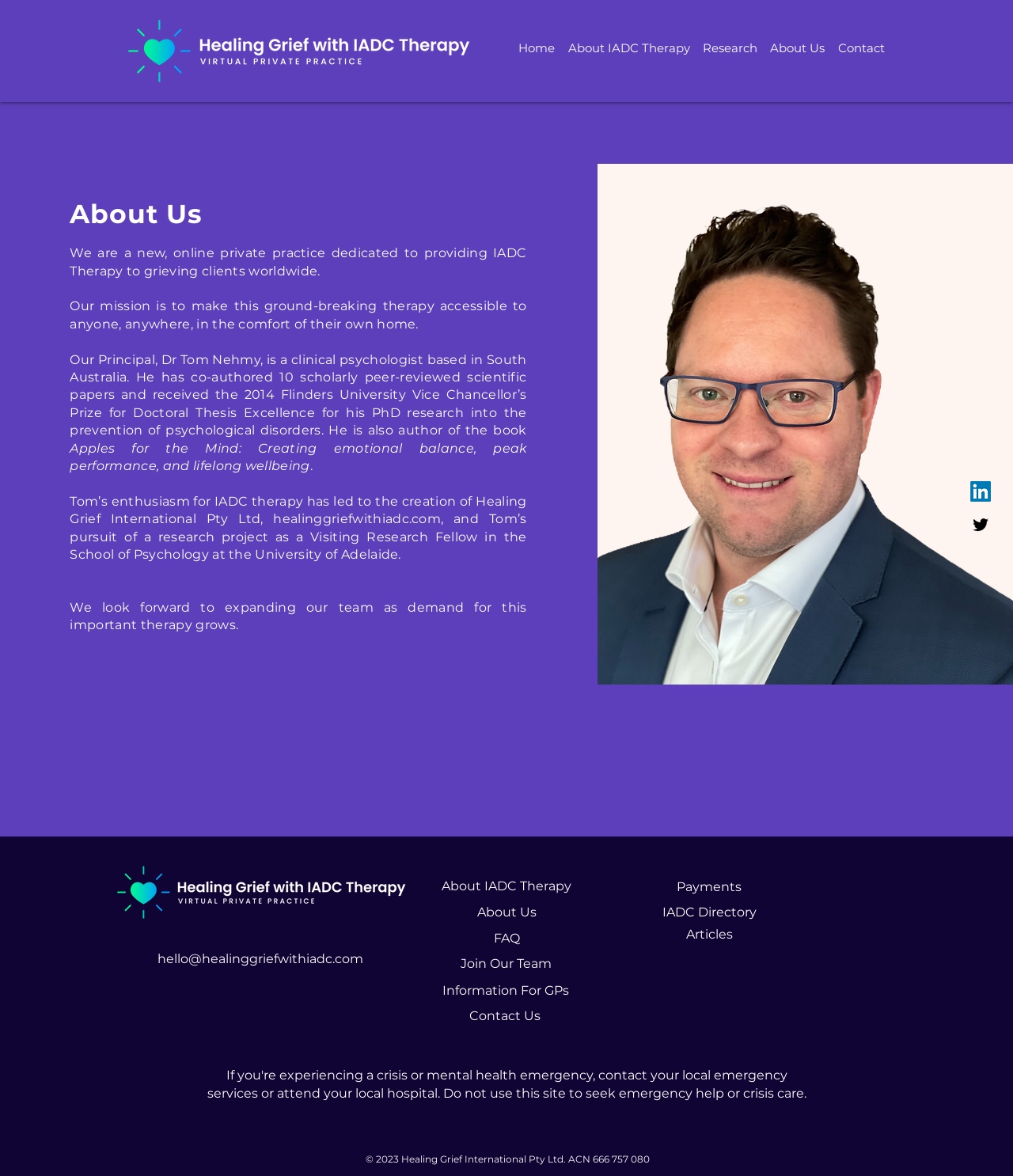Determine the bounding box coordinates of the region I should click to achieve the following instruction: "Contact Healing Grief with IADC". Ensure the bounding box coordinates are four float numbers between 0 and 1, i.e., [left, top, right, bottom].

[0.821, 0.029, 0.88, 0.054]